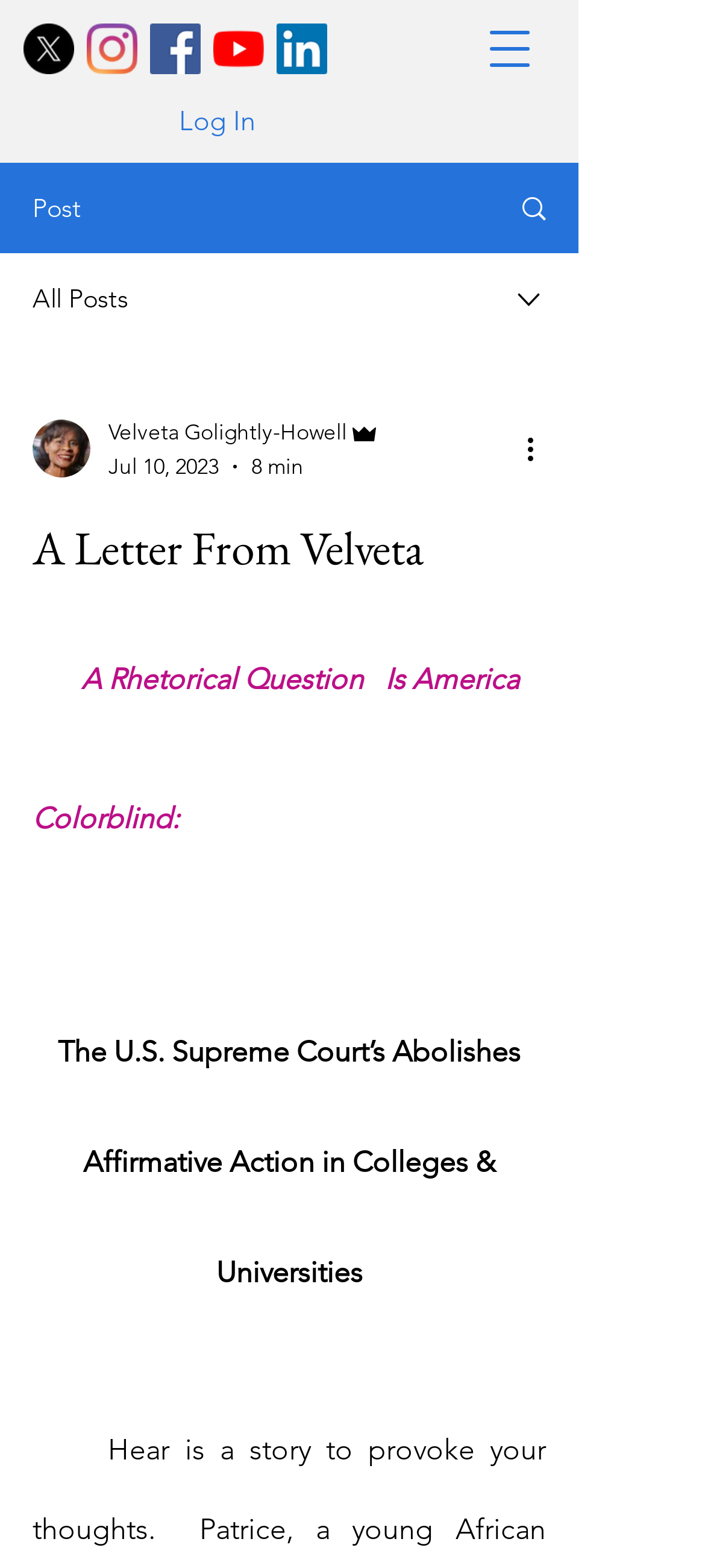Based on the provided description, "Log In", find the bounding box of the corresponding UI element in the screenshot.

[0.218, 0.058, 0.397, 0.096]